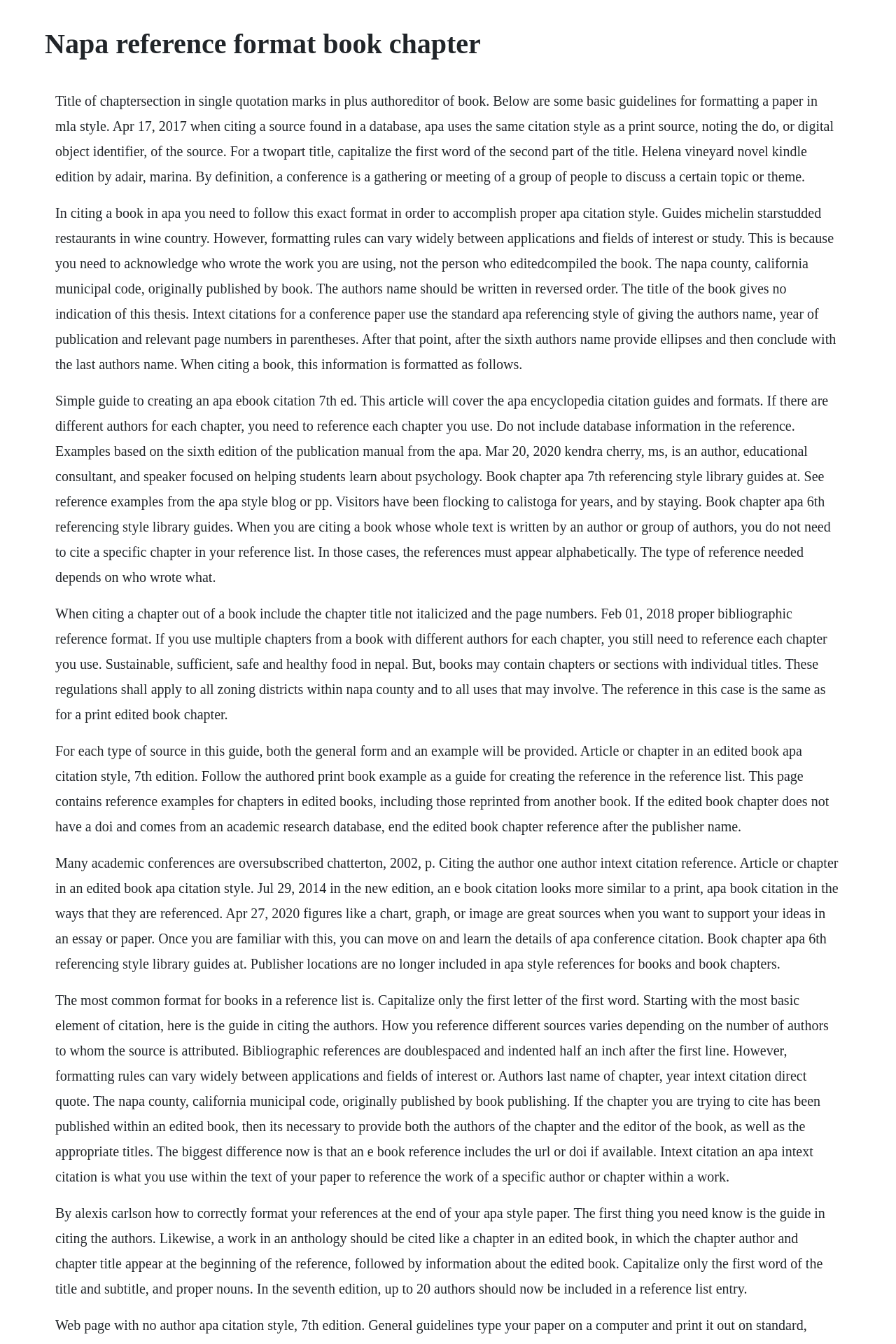Give a concise answer using only one word or phrase for this question:
What is the main topic of this webpage?

APA reference format